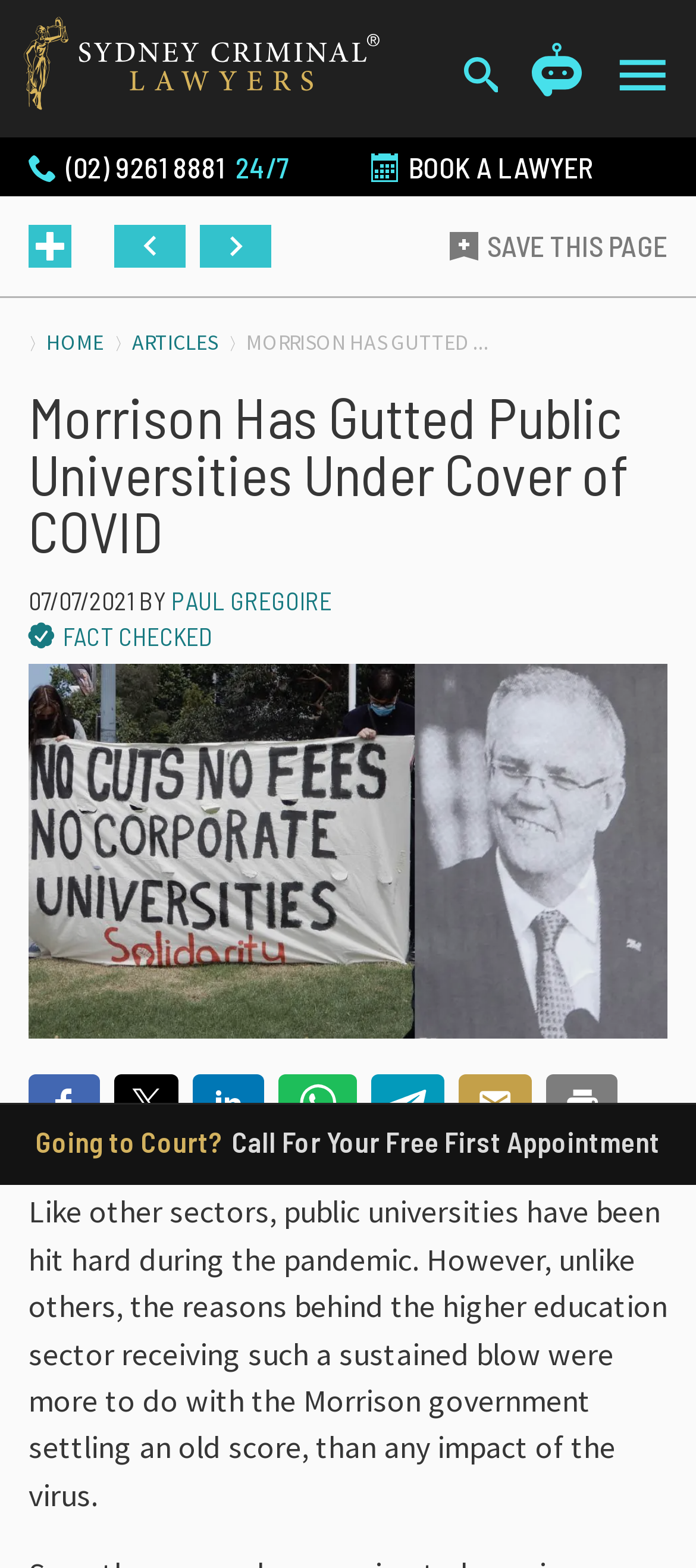Please identify the bounding box coordinates of the element's region that needs to be clicked to fulfill the following instruction: "Go to the home page". The bounding box coordinates should consist of four float numbers between 0 and 1, i.e., [left, top, right, bottom].

[0.067, 0.209, 0.149, 0.226]